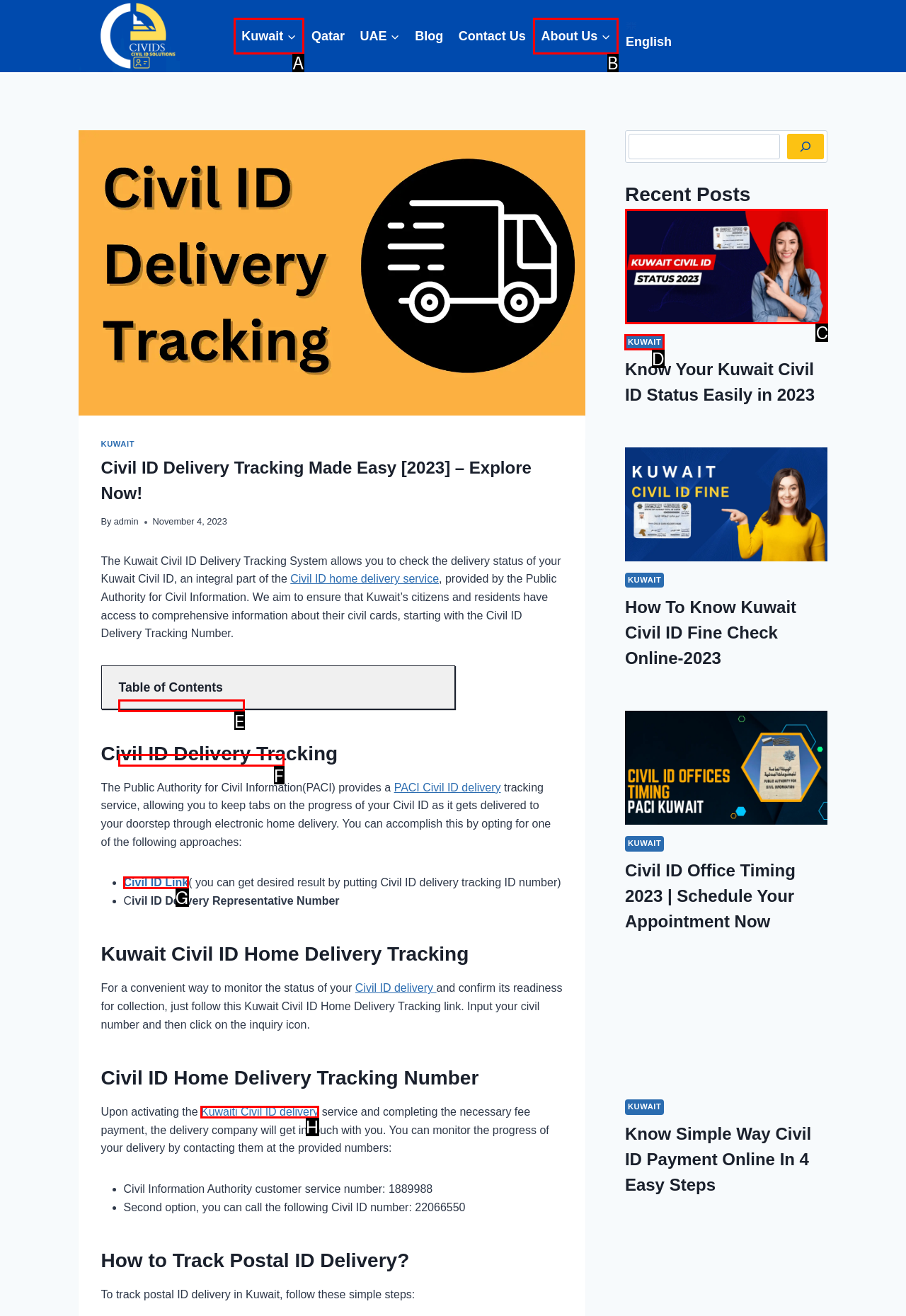Which HTML element should be clicked to fulfill the following task: Read recent post about Kuwait Civil ID Status?
Reply with the letter of the appropriate option from the choices given.

C